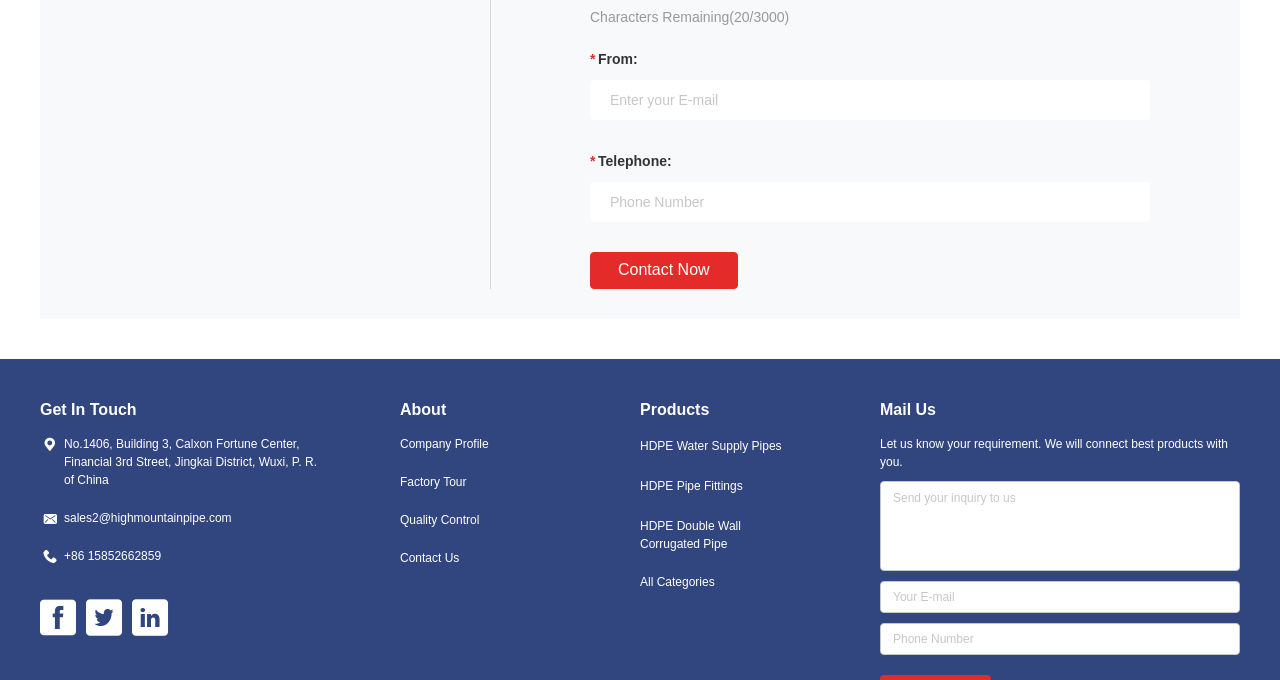Please identify the bounding box coordinates of the element's region that should be clicked to execute the following instruction: "Input your phone number". The bounding box coordinates must be four float numbers between 0 and 1, i.e., [left, top, right, bottom].

[0.461, 0.268, 0.898, 0.326]